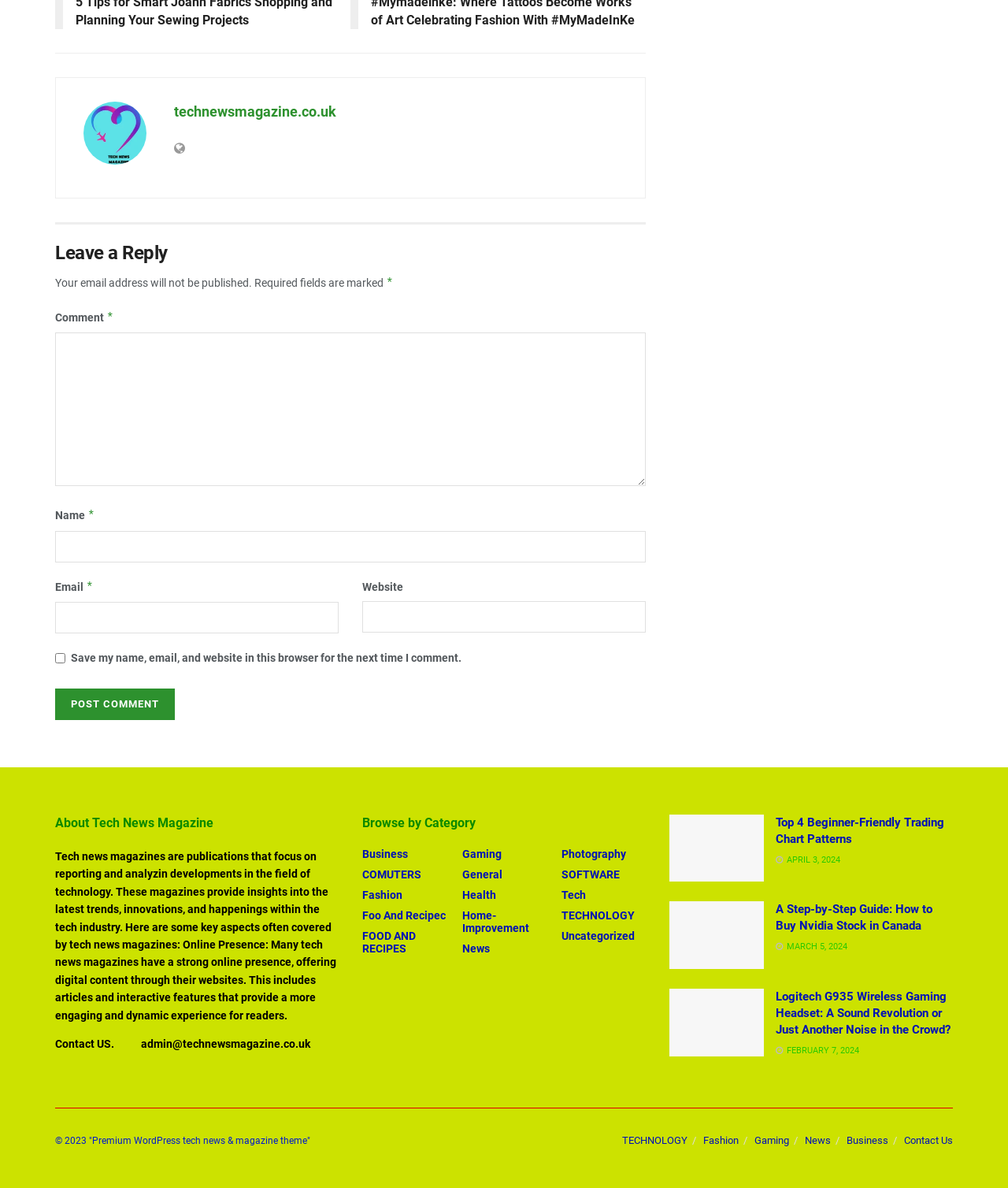Examine the image carefully and respond to the question with a detailed answer: 
What is the name of the gaming headset reviewed in an article?

The webpage features an article reviewing a gaming headset, specifically the Logitech G935 Wireless Gaming Headset, which is mentioned in the heading of the article.